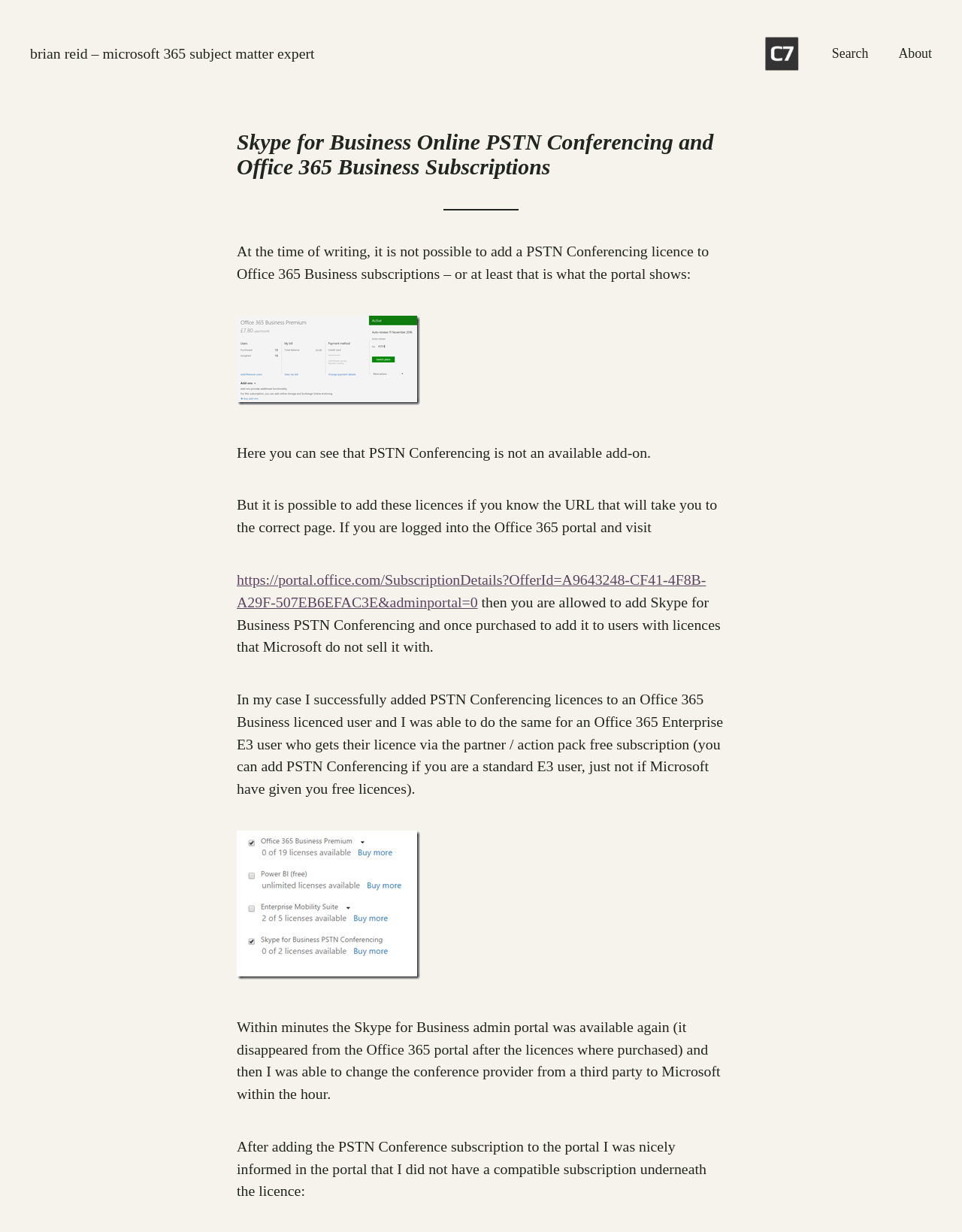What is shown in the image?
Can you provide an in-depth and detailed response to the question?

The image is described as 'image' and is linked to the text 'Here you can see that PSTN Conferencing is not an available add-on.', suggesting that the image shows PSTN Conferencing not being available as an add-on.